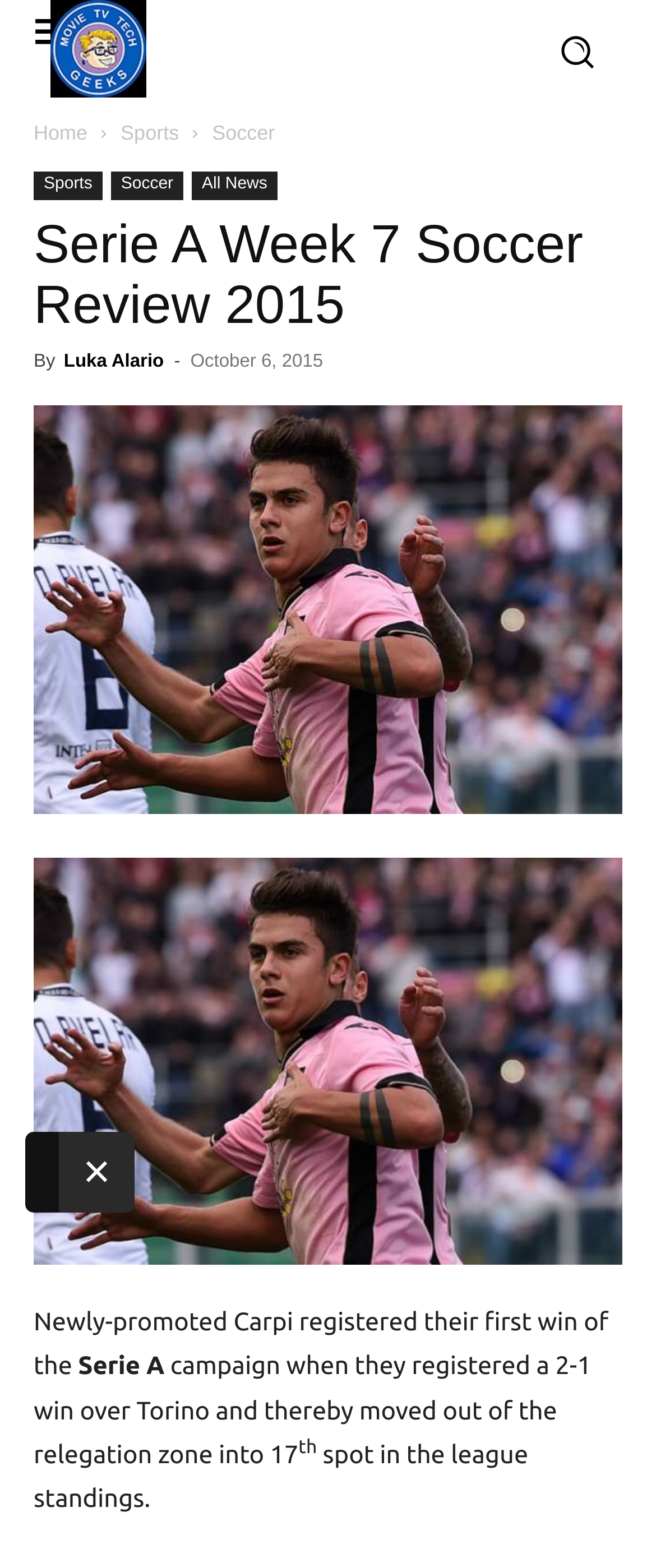Generate the main heading text from the webpage.

Serie A Week 7 Soccer Review 2015